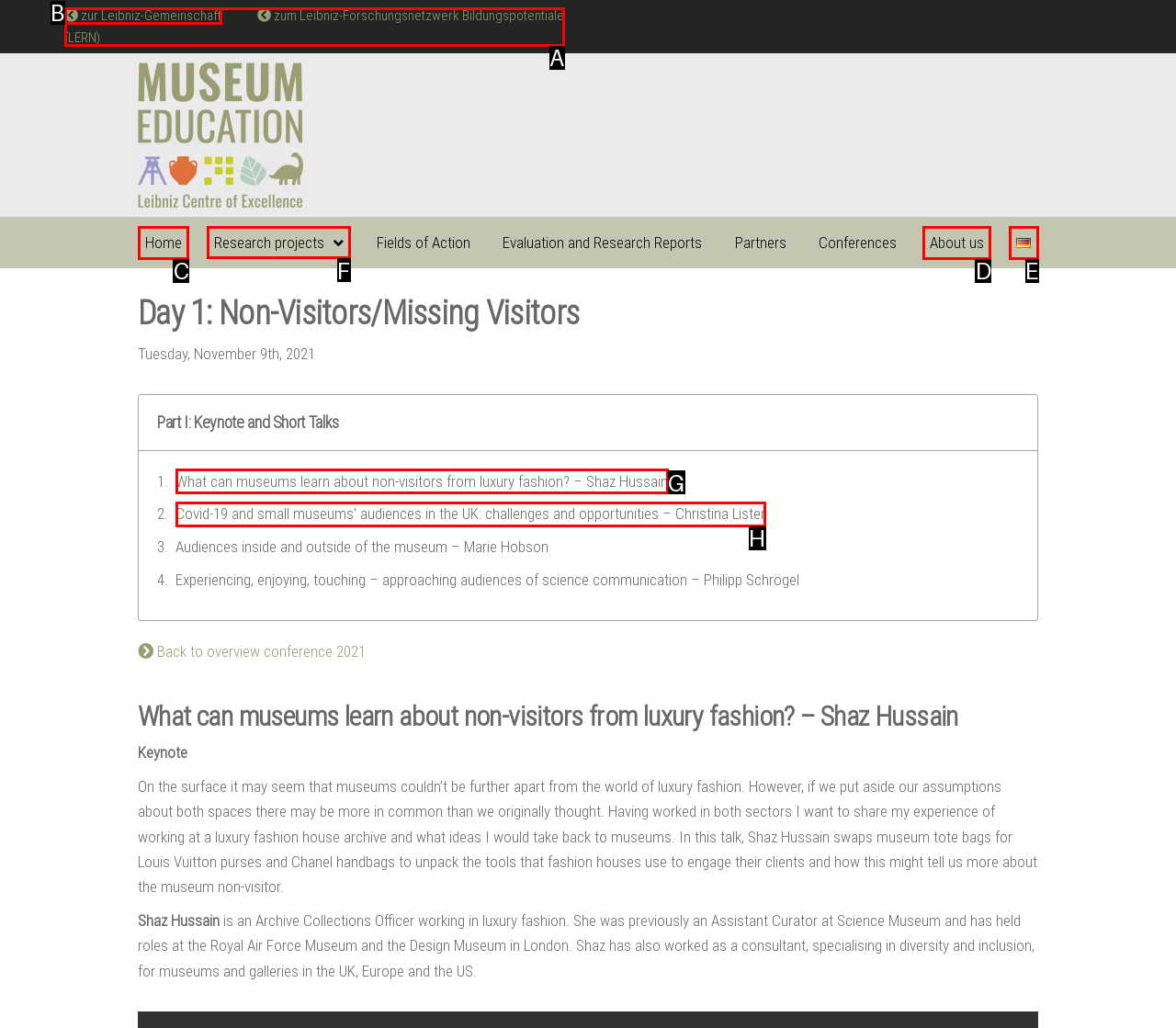Select the appropriate HTML element to click for the following task: view research projects
Answer with the letter of the selected option from the given choices directly.

F